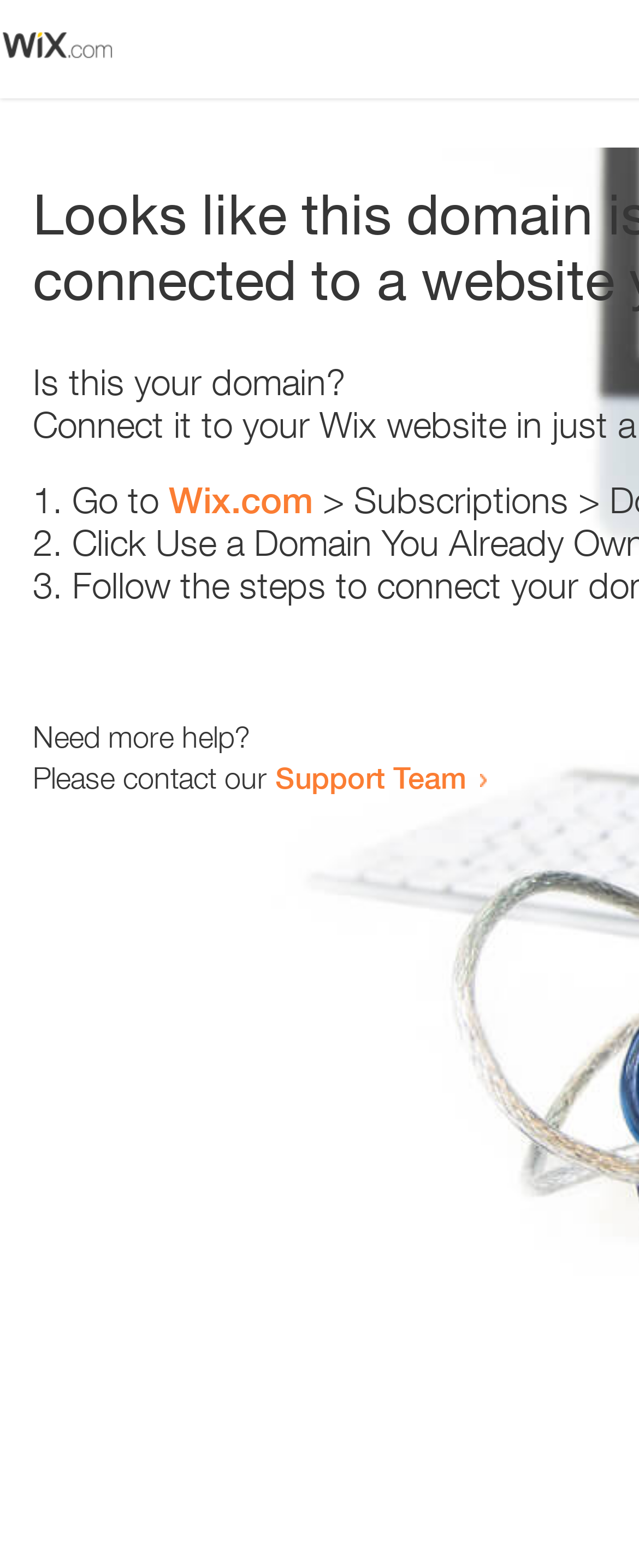Please provide a comprehensive answer to the question below using the information from the image: What is the domain being referred to?

The webpage contains a link 'Wix.com' which suggests that the domain being referred to is Wix.com. This can be inferred from the text 'Go to Wix.com' which implies that the user needs to go to Wix.com for some action.